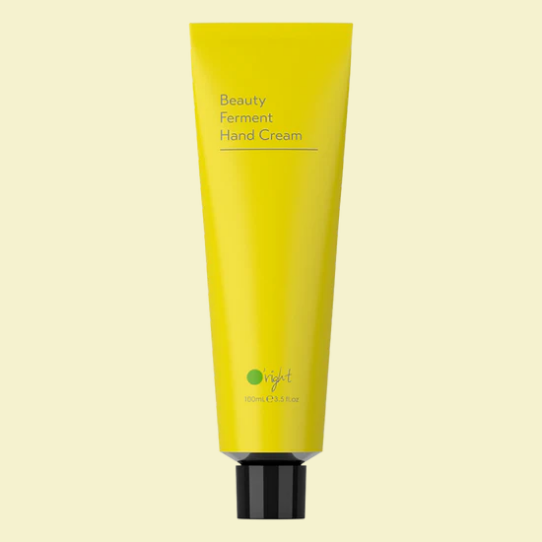Please reply with a single word or brief phrase to the question: 
What is the brand name displayed on the tube?

O'right